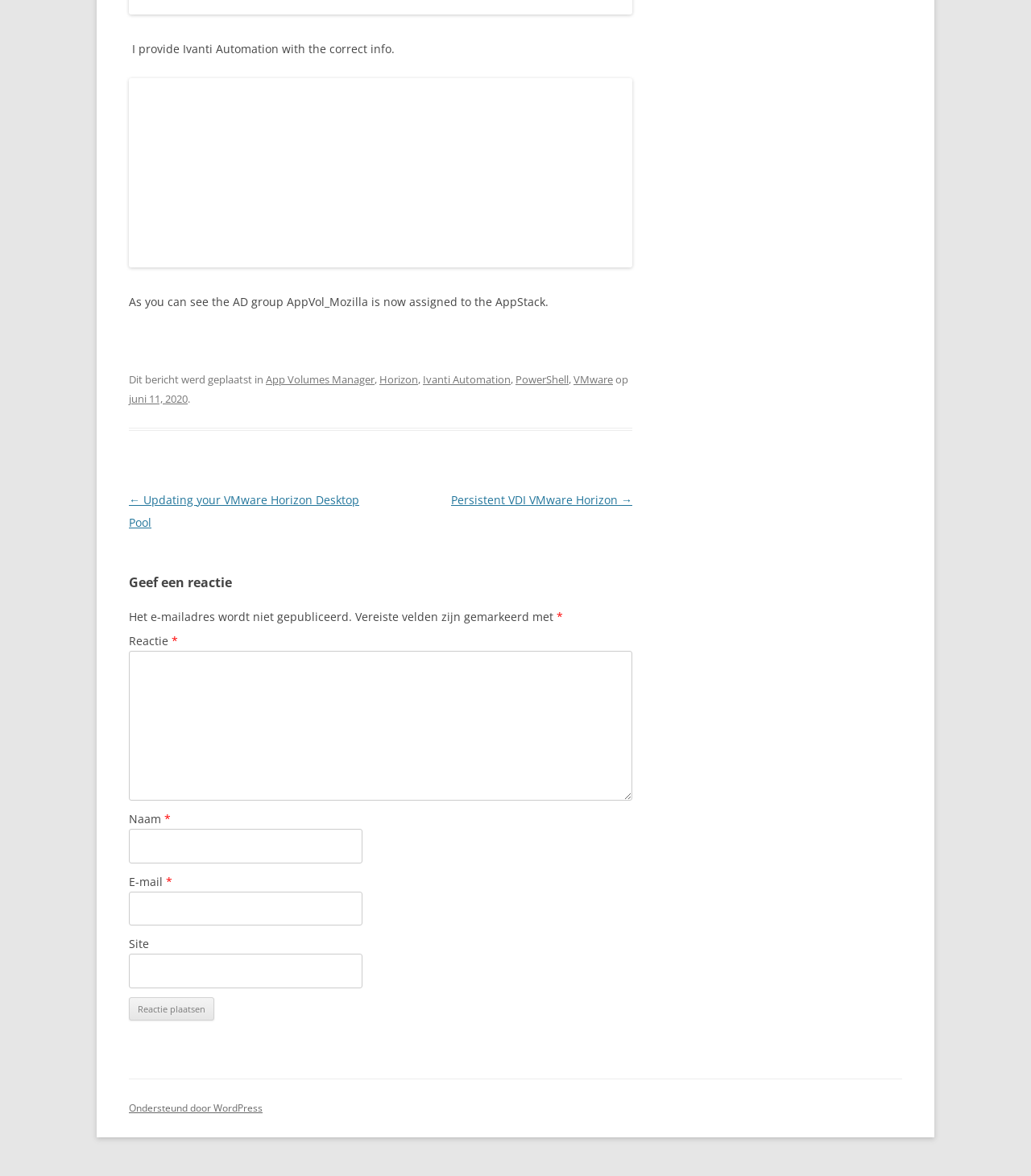Use a single word or phrase to respond to the question:
How many required fields are there in the comment section?

3